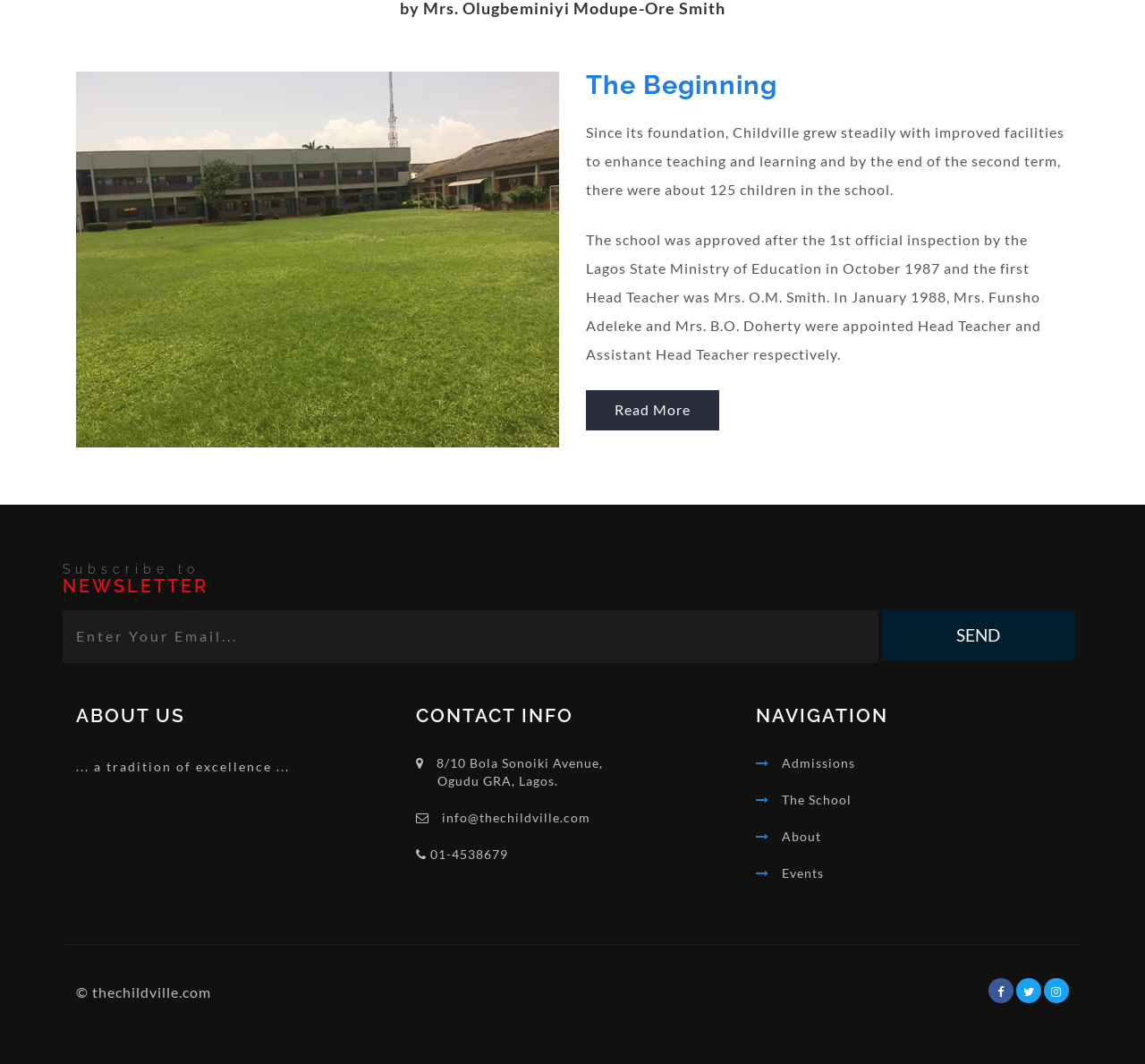Extract the bounding box coordinates for the described element: "Leslie Noble". The coordinates should be represented as four float numbers between 0 and 1: [left, top, right, bottom].

None